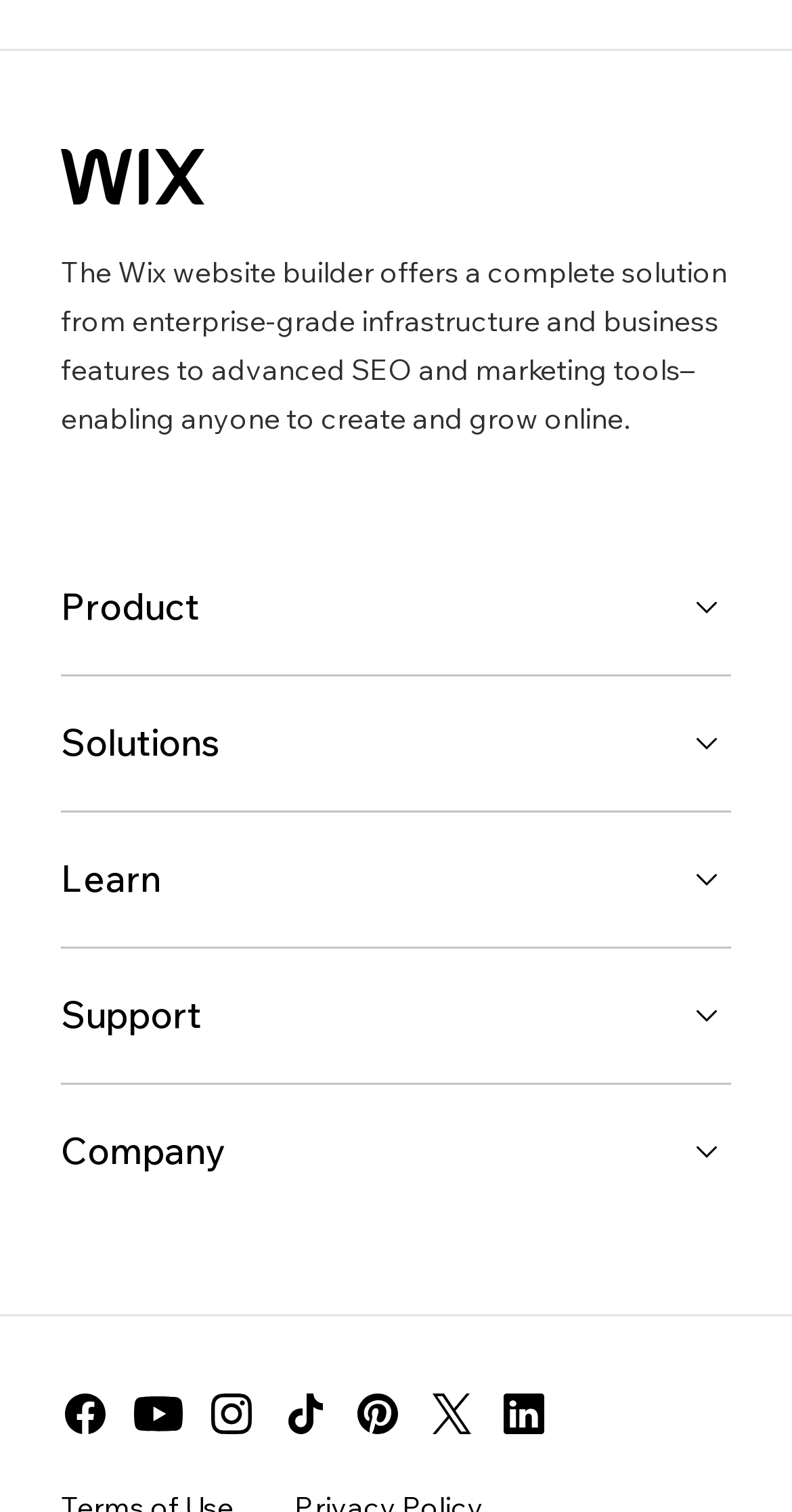Pinpoint the bounding box coordinates of the clickable area necessary to execute the following instruction: "Get support from Wix". The coordinates should be given as four float numbers between 0 and 1, namely [left, top, right, bottom].

[0.077, 0.644, 0.923, 0.7]